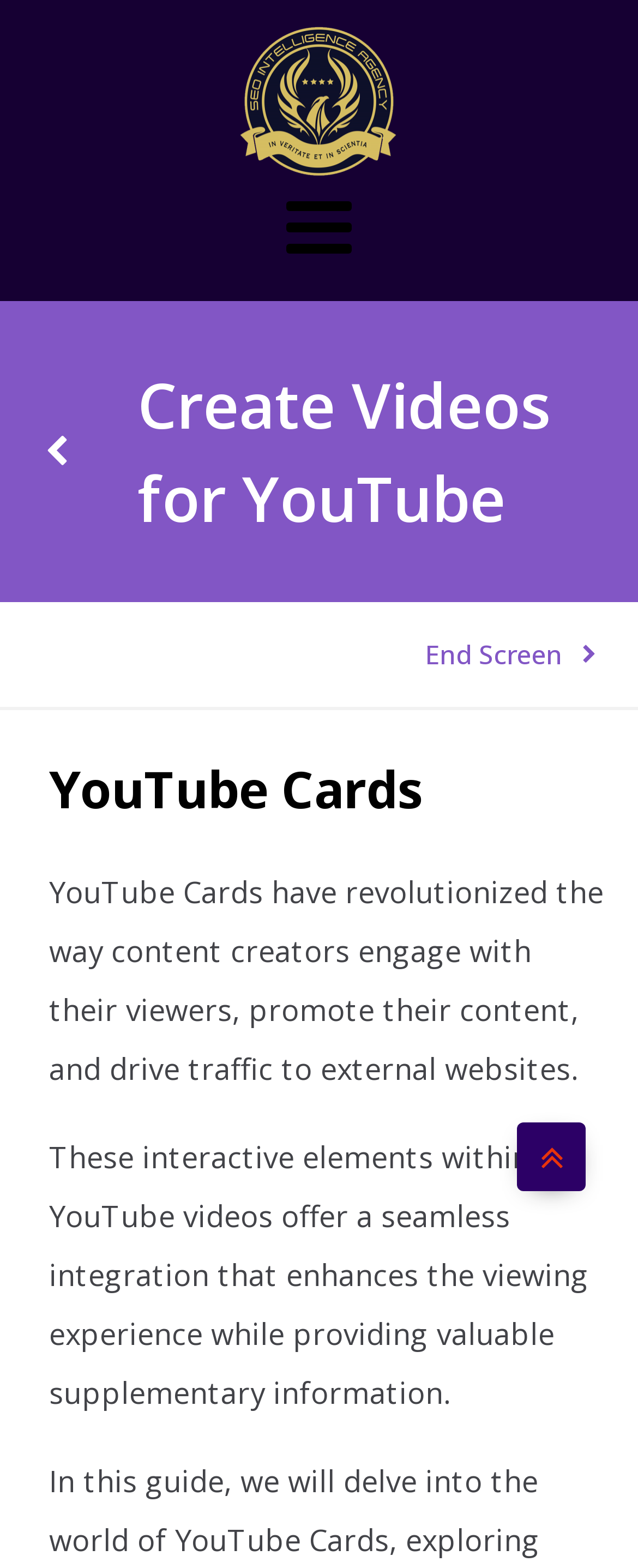Summarize the webpage in an elaborate manner.

The webpage is about YouTube Cards, a feature that enhances the viewing experience and provides supplementary information. At the top, there is a link on the left side, and another link "Create Videos for YouTube" that spans the entire width of the page. The latter has a chevron-left icon on the left side.

Below these links, there is a heading "YouTube Cards" centered on the page. Underneath the heading, there are two paragraphs of text that describe the benefits of YouTube Cards, including how they revolutionize content creators' engagement with viewers and promote content.

On the right side of the page, there is a link "End Screen" with a chevron-right icon on the right side. Further down, there is another link with an angle-double-up icon on the right side.